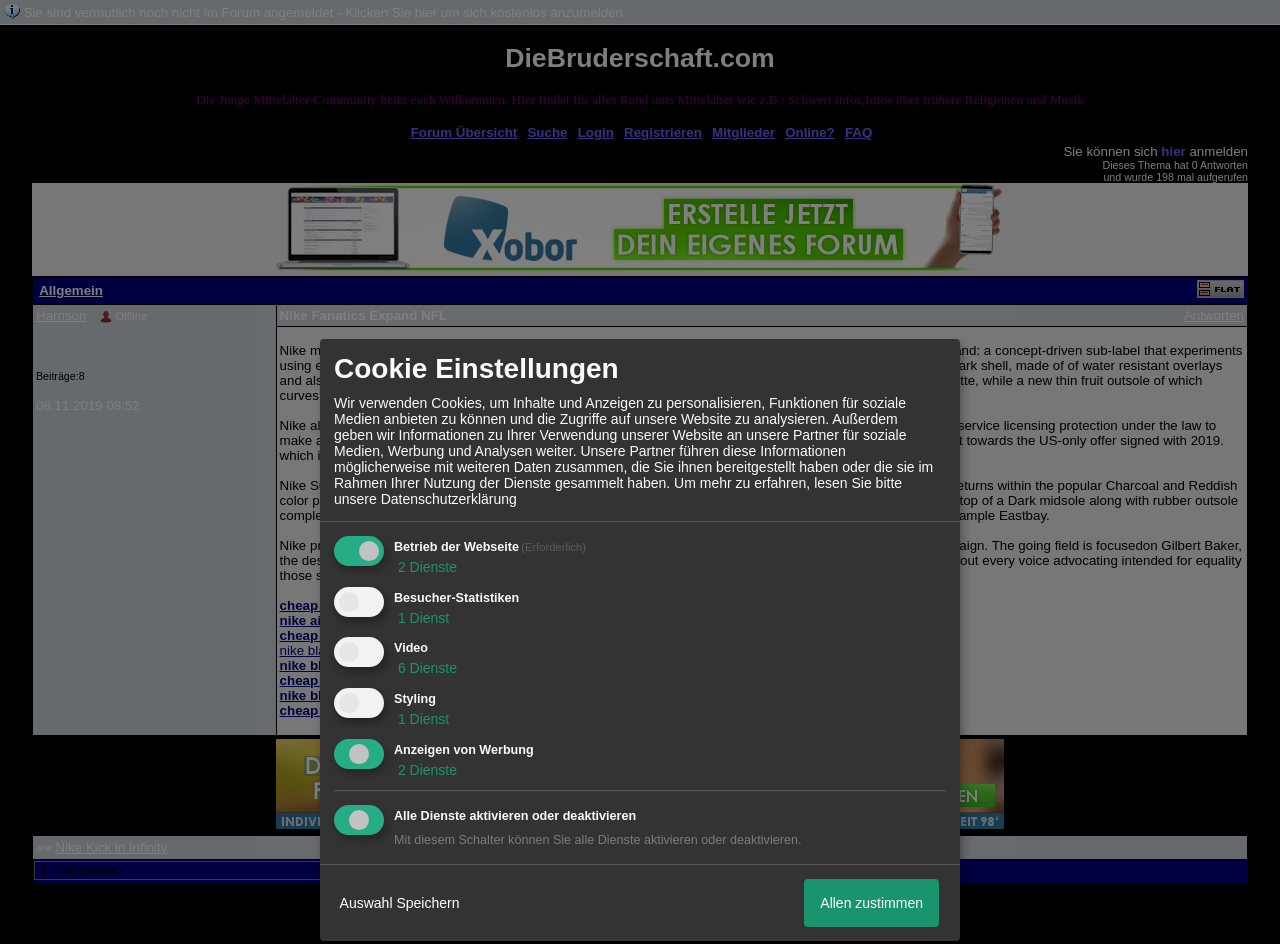How many rows are there in the table?
From the screenshot, provide a brief answer in one word or phrase.

3